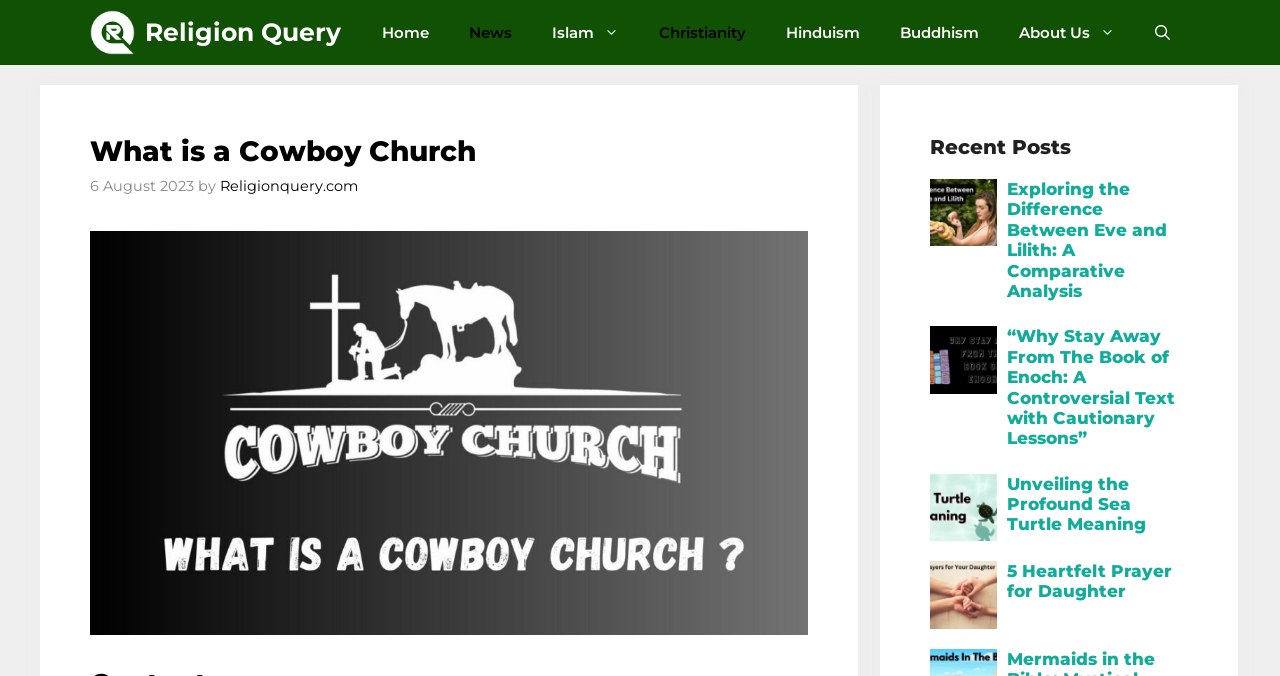Using the provided description: "5 Heartfelt Prayer for Daughter", find the bounding box coordinates of the corresponding UI element. The output should be four float numbers between 0 and 1, in the format [left, top, right, bottom].

[0.787, 0.83, 0.916, 0.89]